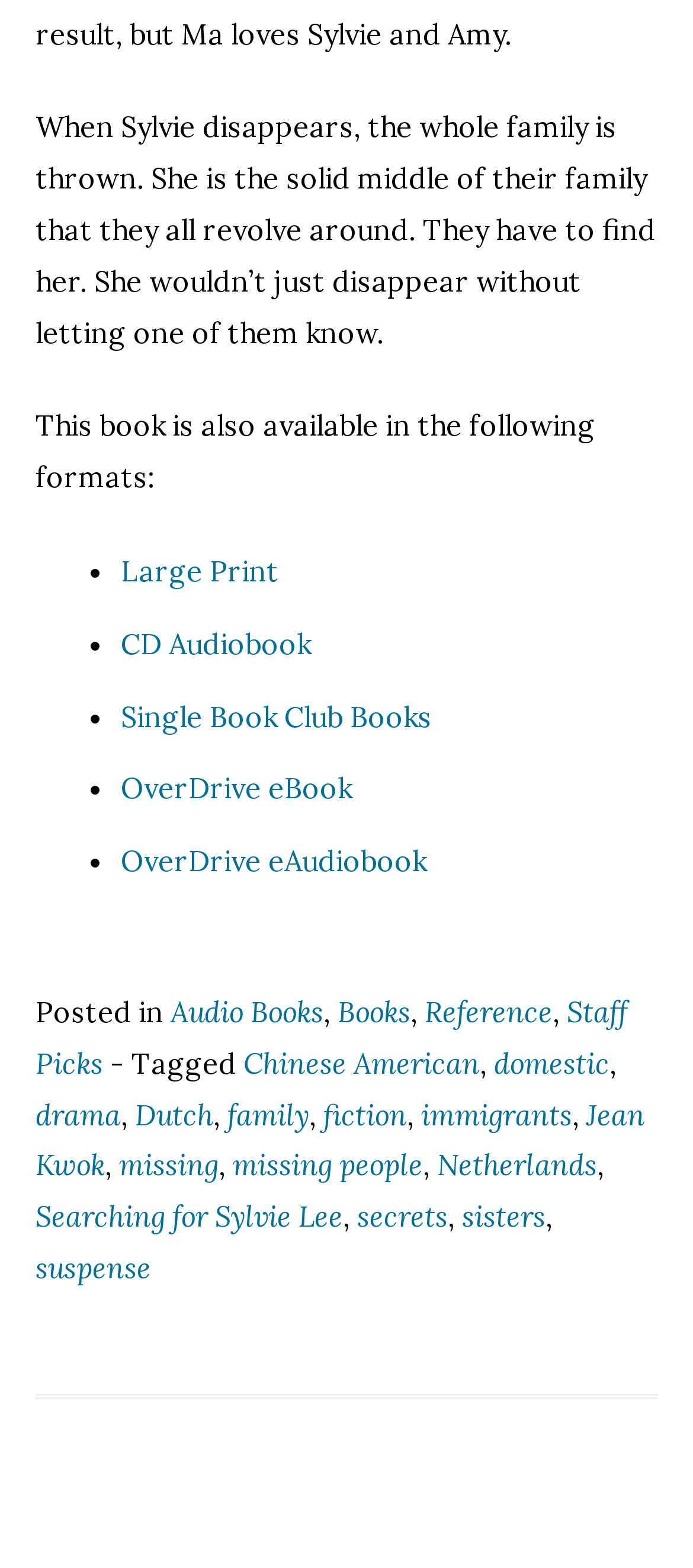Locate the bounding box coordinates for the element described below: "CD Audiobook". The coordinates must be four float values between 0 and 1, formatted as [left, top, right, bottom].

[0.174, 0.399, 0.449, 0.422]